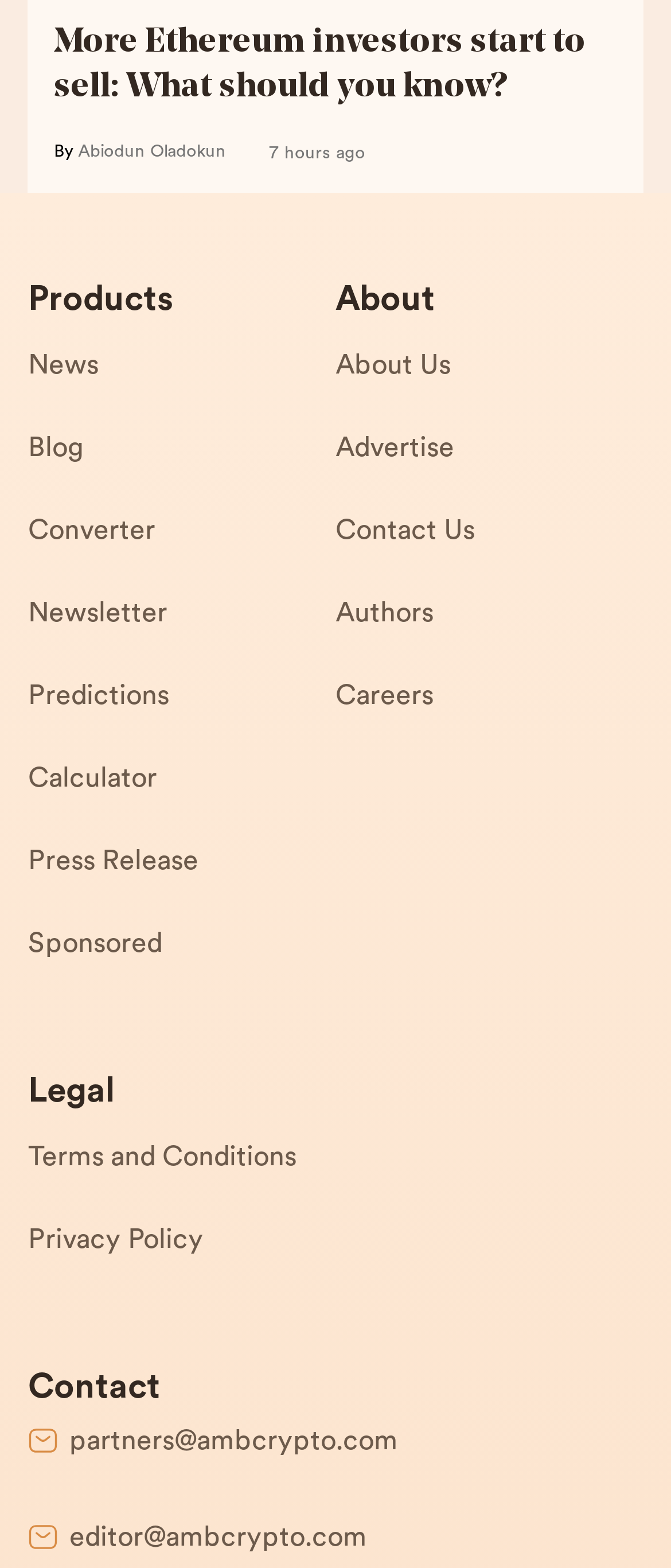Given the element description Abiodun Oladokun, identify the bounding box coordinates for the UI element on the webpage screenshot. The format should be (top-left x, top-left y, bottom-right x, bottom-right y), with values between 0 and 1.

[0.116, 0.091, 0.336, 0.103]